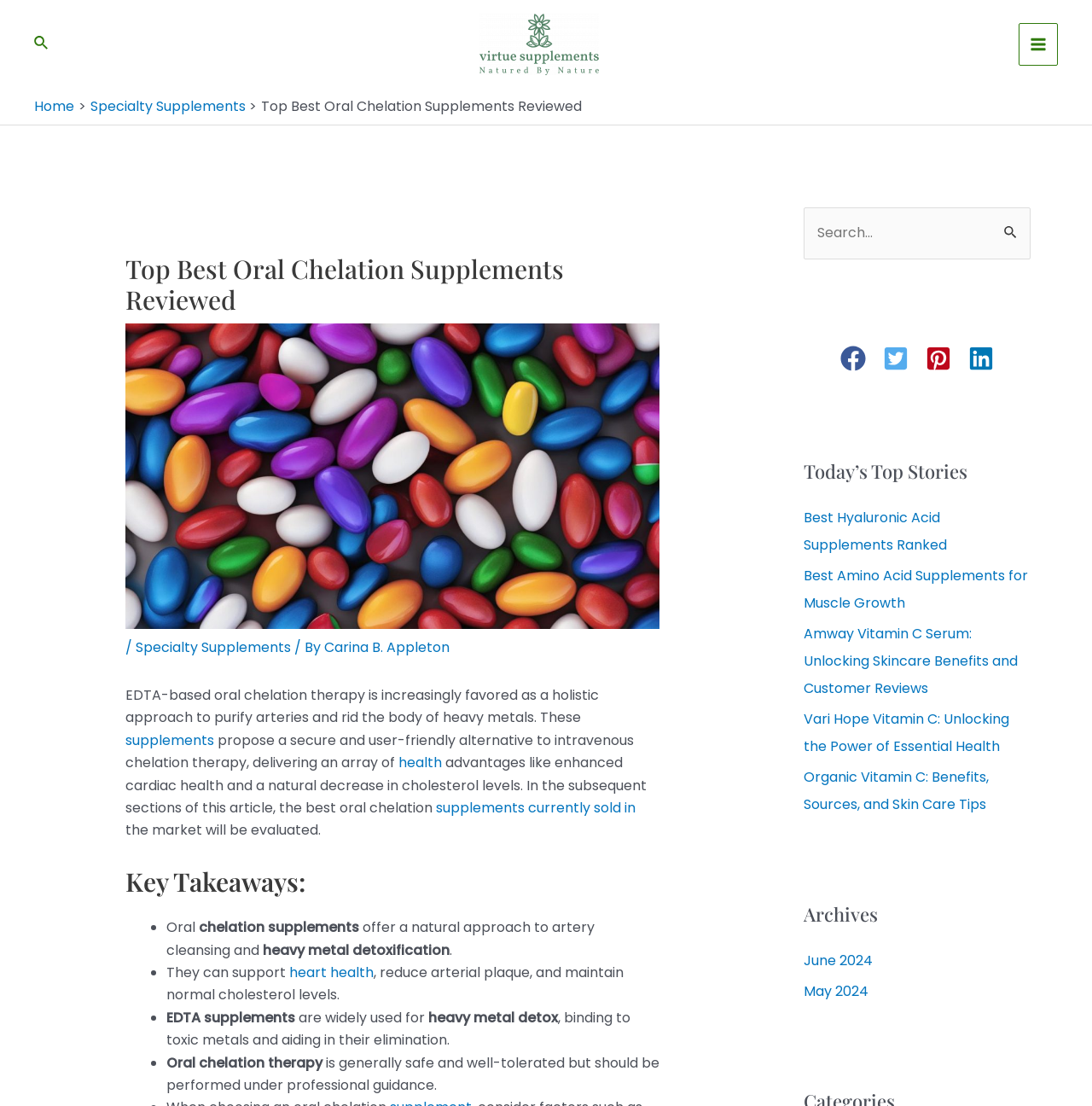Please provide a short answer using a single word or phrase for the question:
What is the logo of the website?

Virtue Supplements